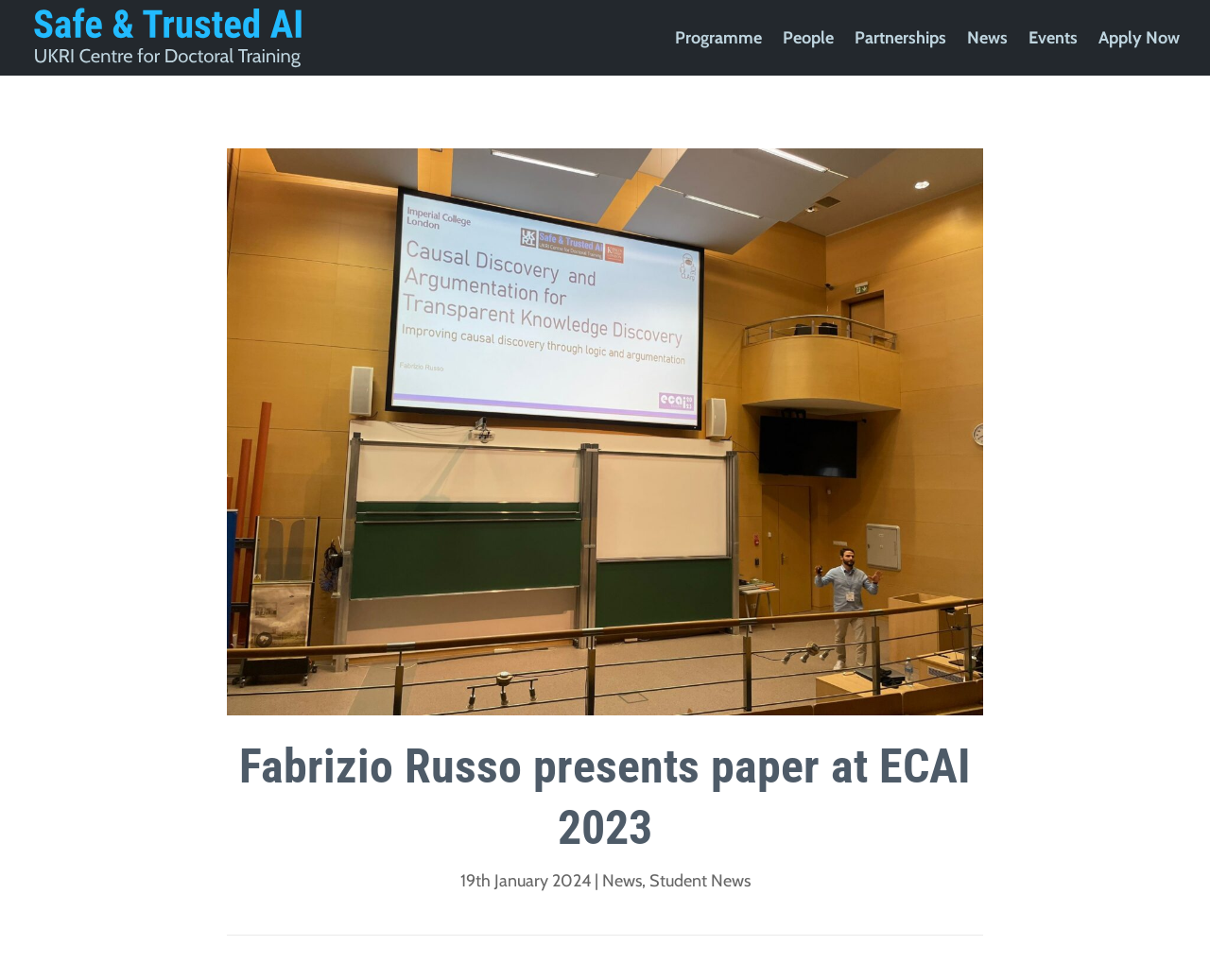Determine the bounding box coordinates of the clickable element to complete this instruction: "read Fabrizio Russo's news". Provide the coordinates in the format of four float numbers between 0 and 1, [left, top, right, bottom].

[0.497, 0.888, 0.53, 0.909]